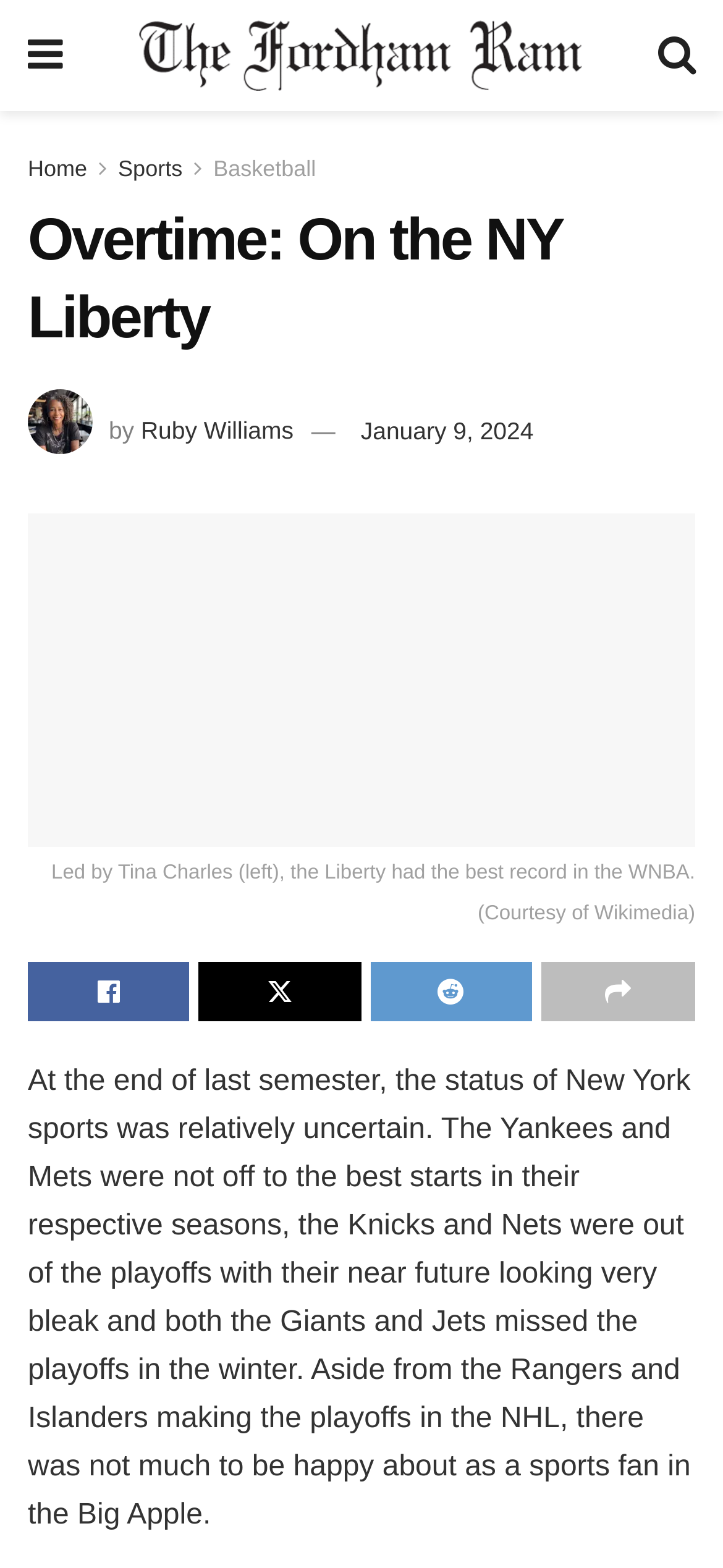Specify the bounding box coordinates for the region that must be clicked to perform the given instruction: "Click on the Sports link".

[0.163, 0.099, 0.252, 0.116]